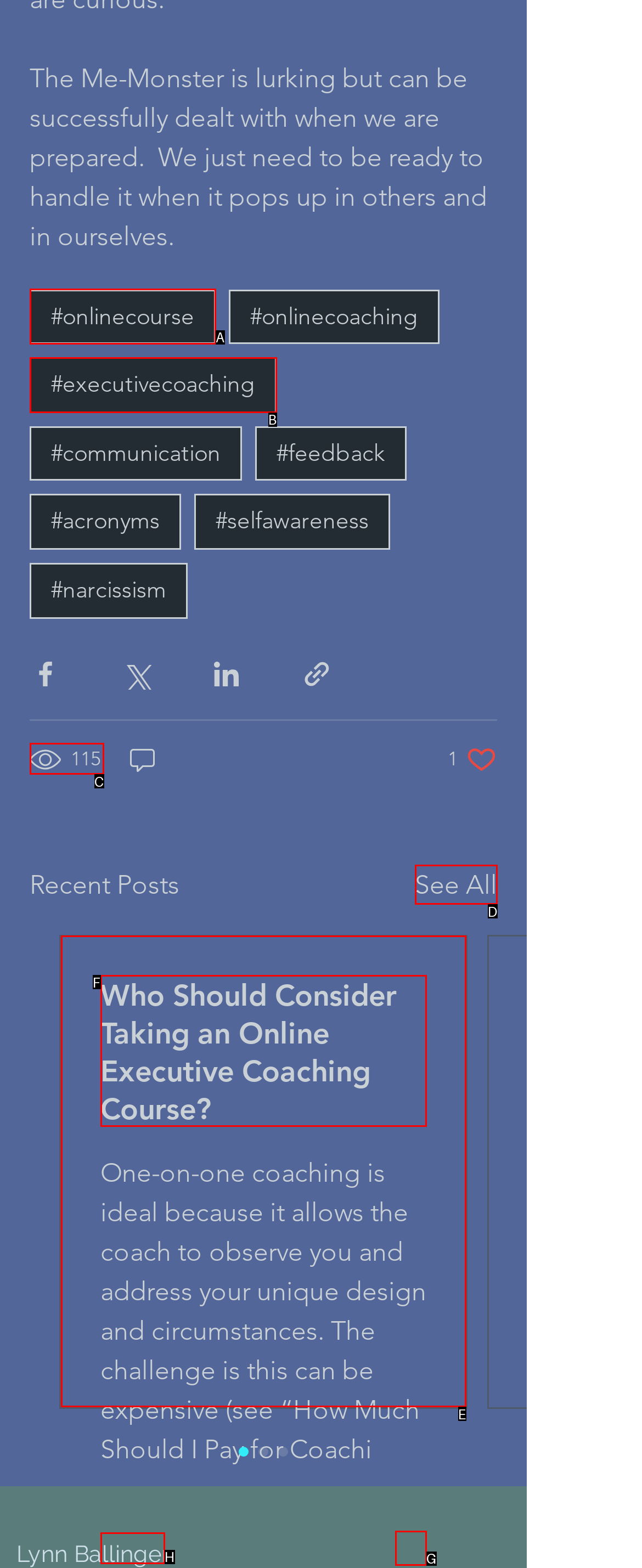Pick the option that best fits the description: Post not marked as liked. Reply with the letter of the matching option directly.

G